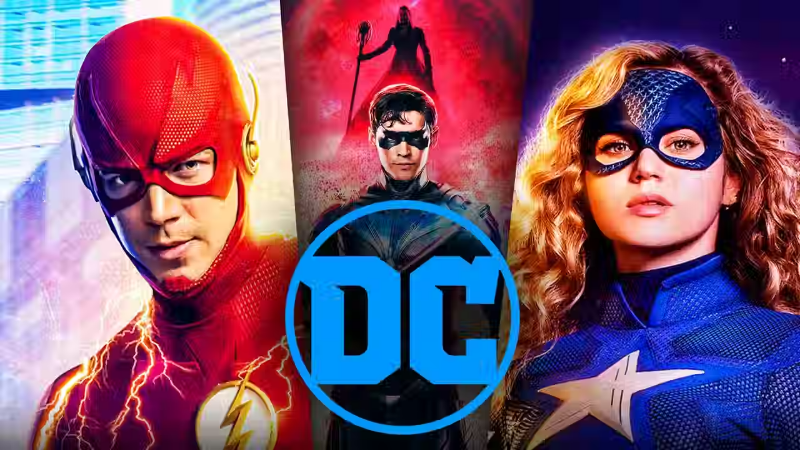Who is standing in the center of the image?
Use the information from the screenshot to give a comprehensive response to the question.

According to the caption, Nightwing is standing in the center of the image, flanked by a mysterious figure in the background, hinting at the dramatic storyline that could have unfolded.